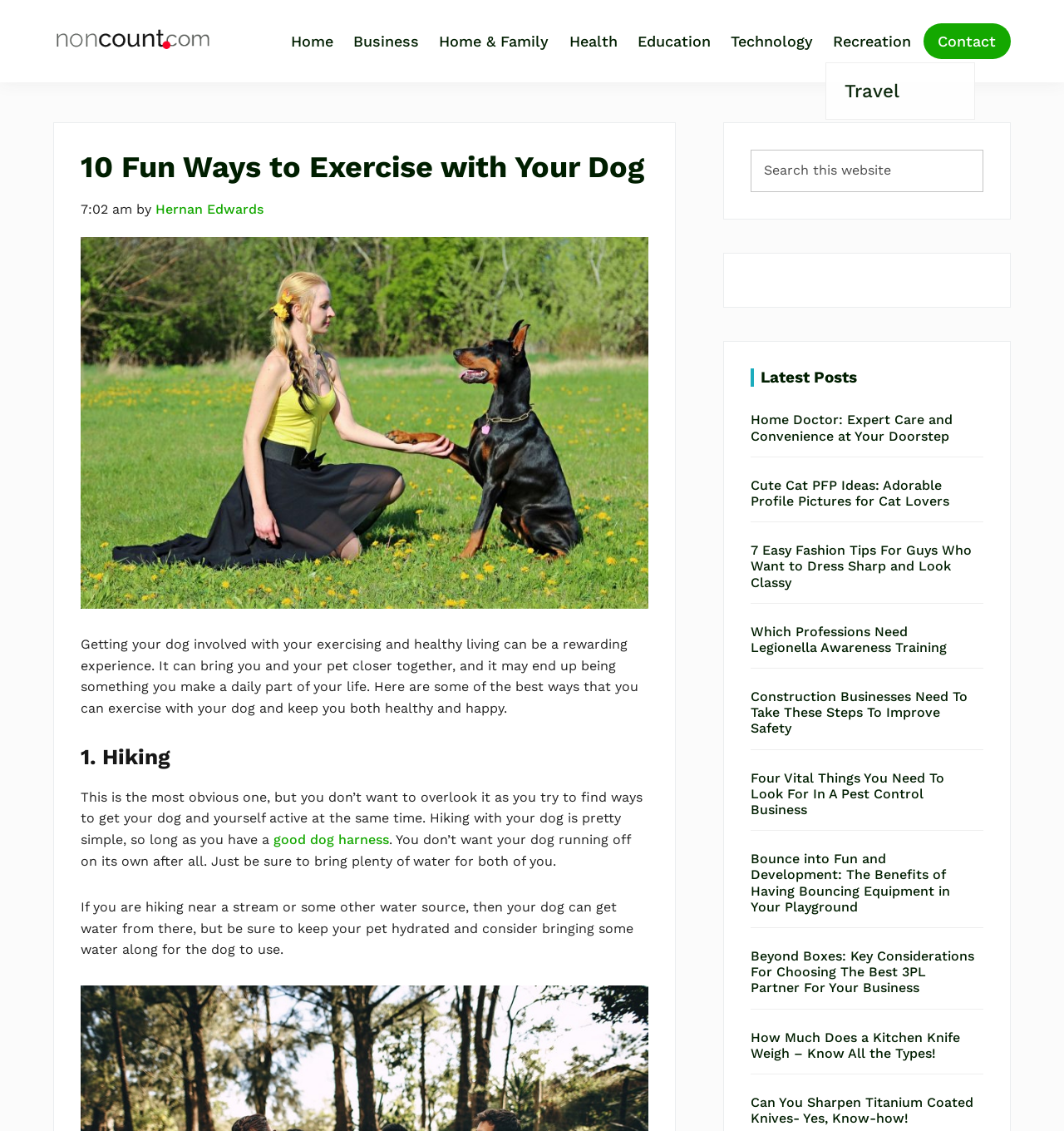Reply to the question with a brief word or phrase: What is the first exercise mentioned in the article?

Hiking